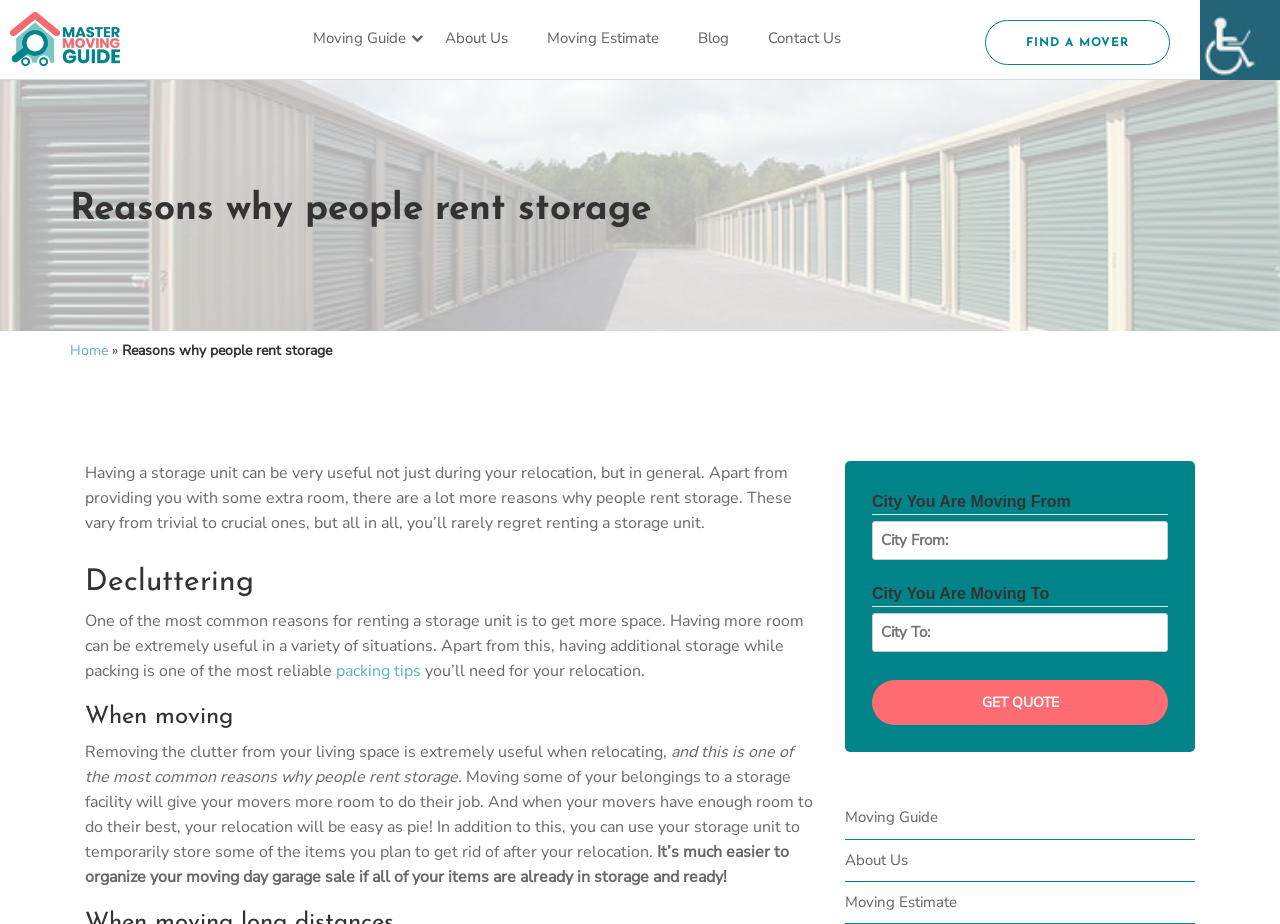Please identify the bounding box coordinates of the clickable element to fulfill the following instruction: "Click on the 'FIND A MOVER' button". The coordinates should be four float numbers between 0 and 1, i.e., [left, top, right, bottom].

[0.77, 0.022, 0.914, 0.07]